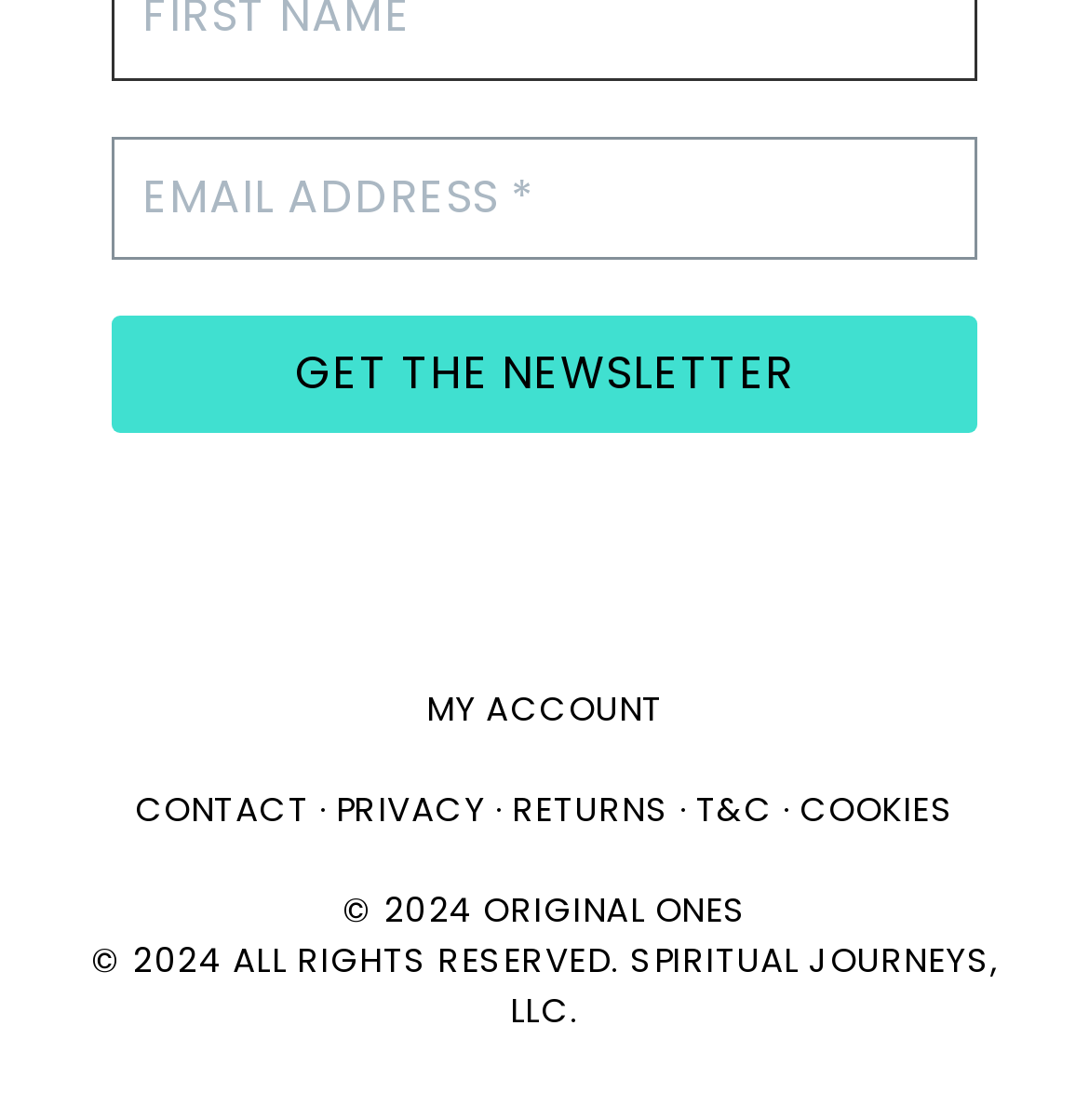Please give a short response to the question using one word or a phrase:
What is the text on the button below the textbox?

Get the Newsletter